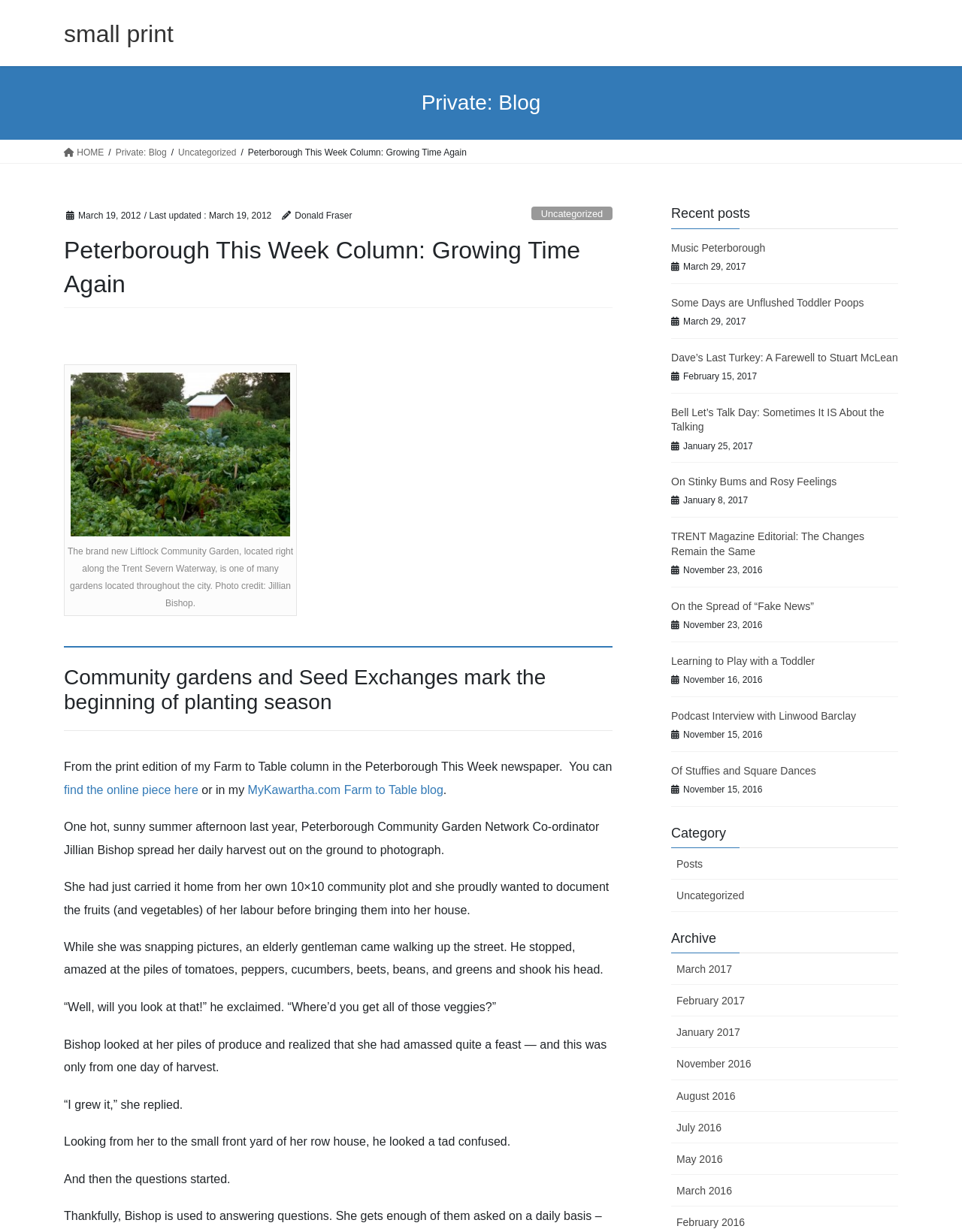Determine the bounding box coordinates of the clickable element to achieve the following action: 'Click on the 'HOME' link'. Provide the coordinates as four float values between 0 and 1, formatted as [left, top, right, bottom].

[0.066, 0.118, 0.108, 0.129]